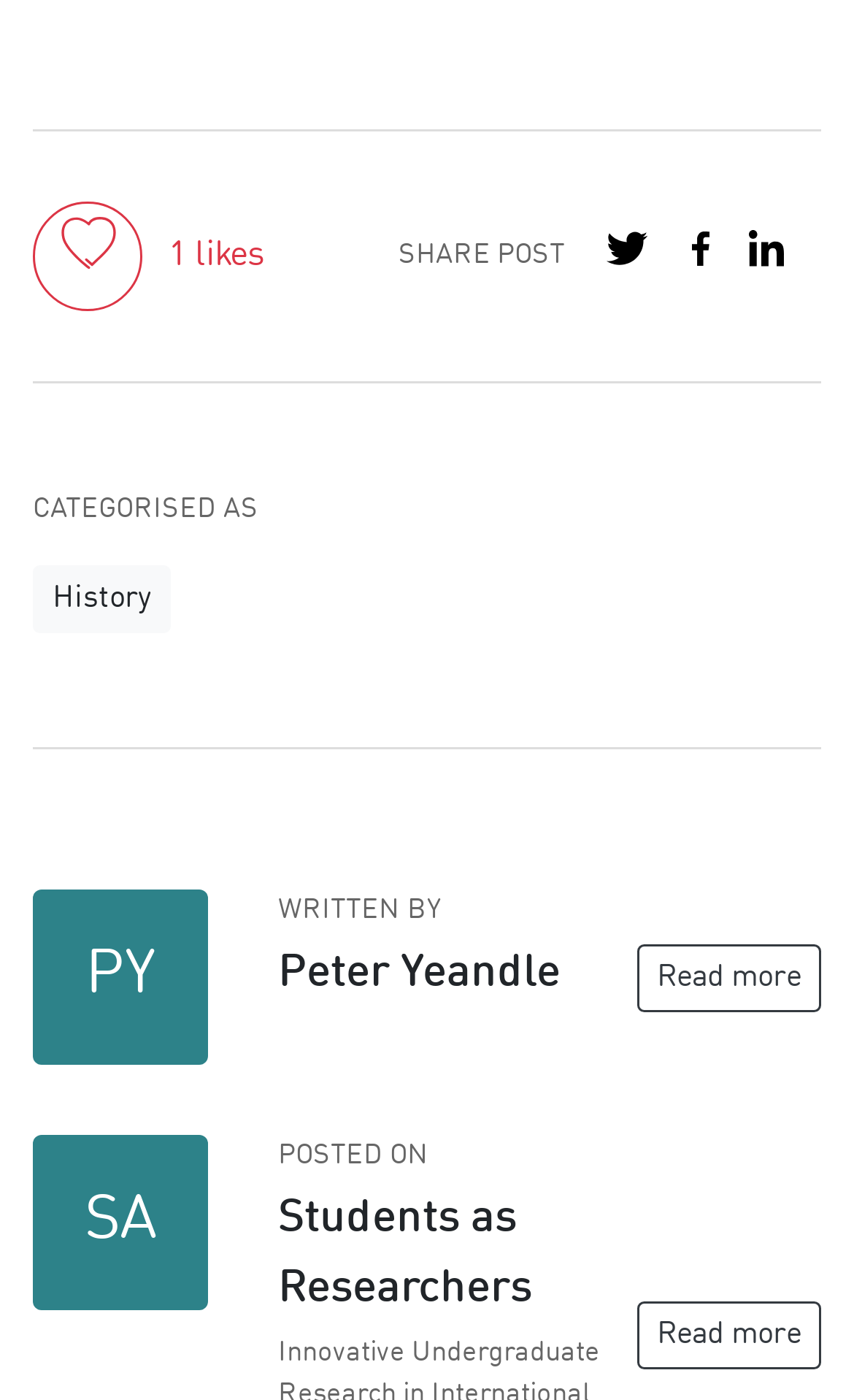Please provide a one-word or phrase answer to the question: 
What is the text above the 'SHARE POST' button?

likes